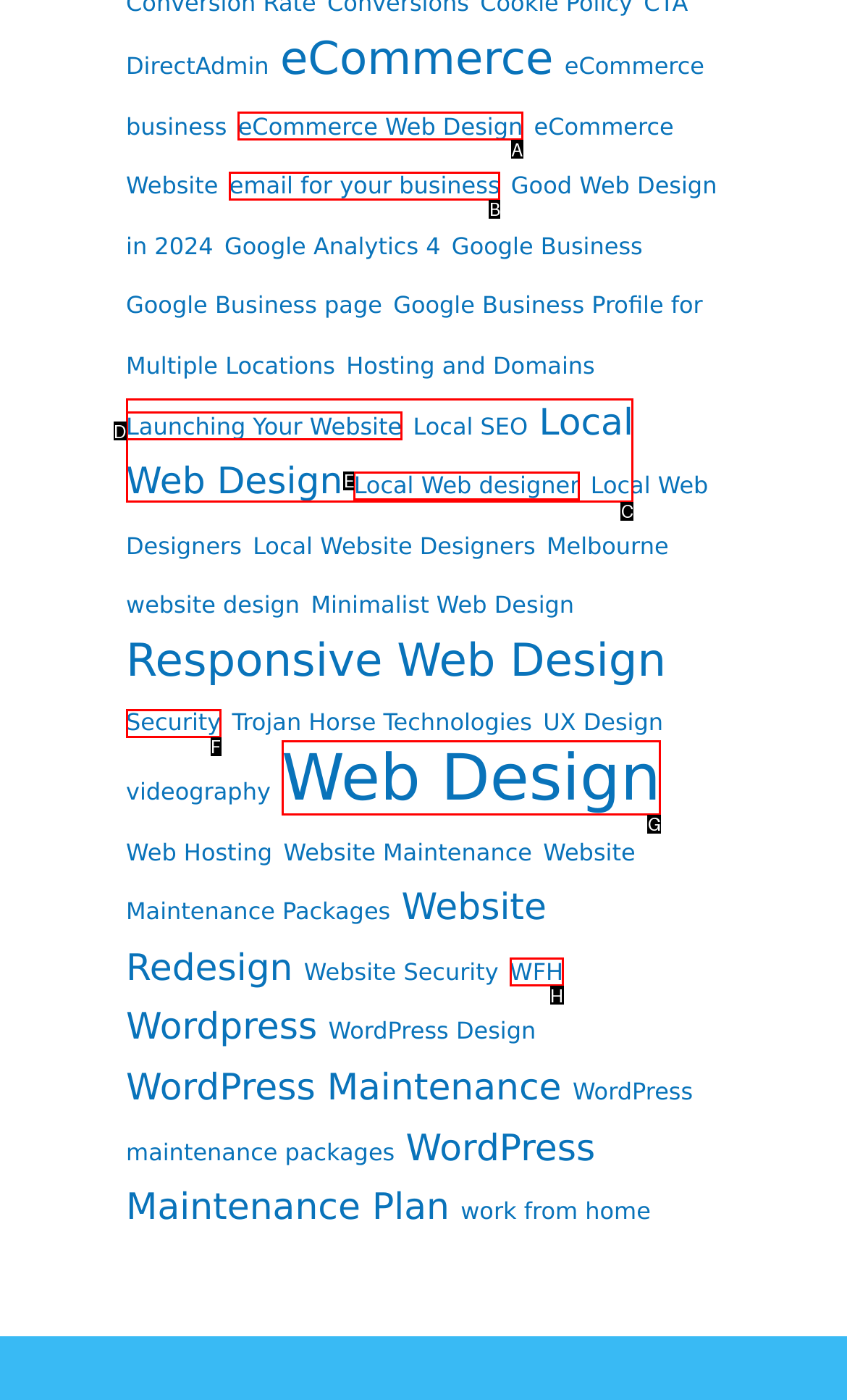Identify the correct UI element to click to achieve the task: View Web Design options.
Answer with the letter of the appropriate option from the choices given.

G